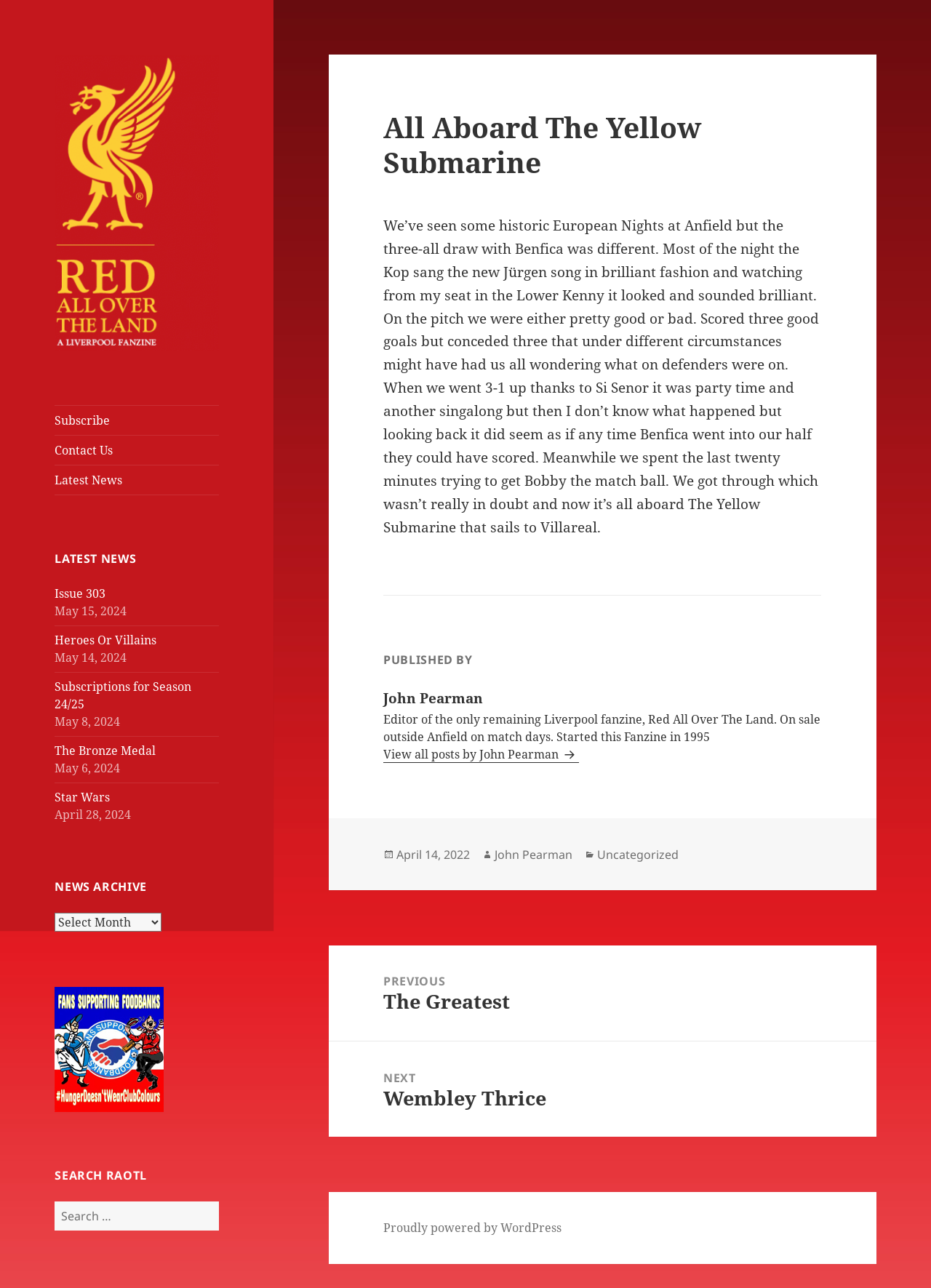Provide a one-word or one-phrase answer to the question:
Who is the editor of the fanzine?

John Pearman